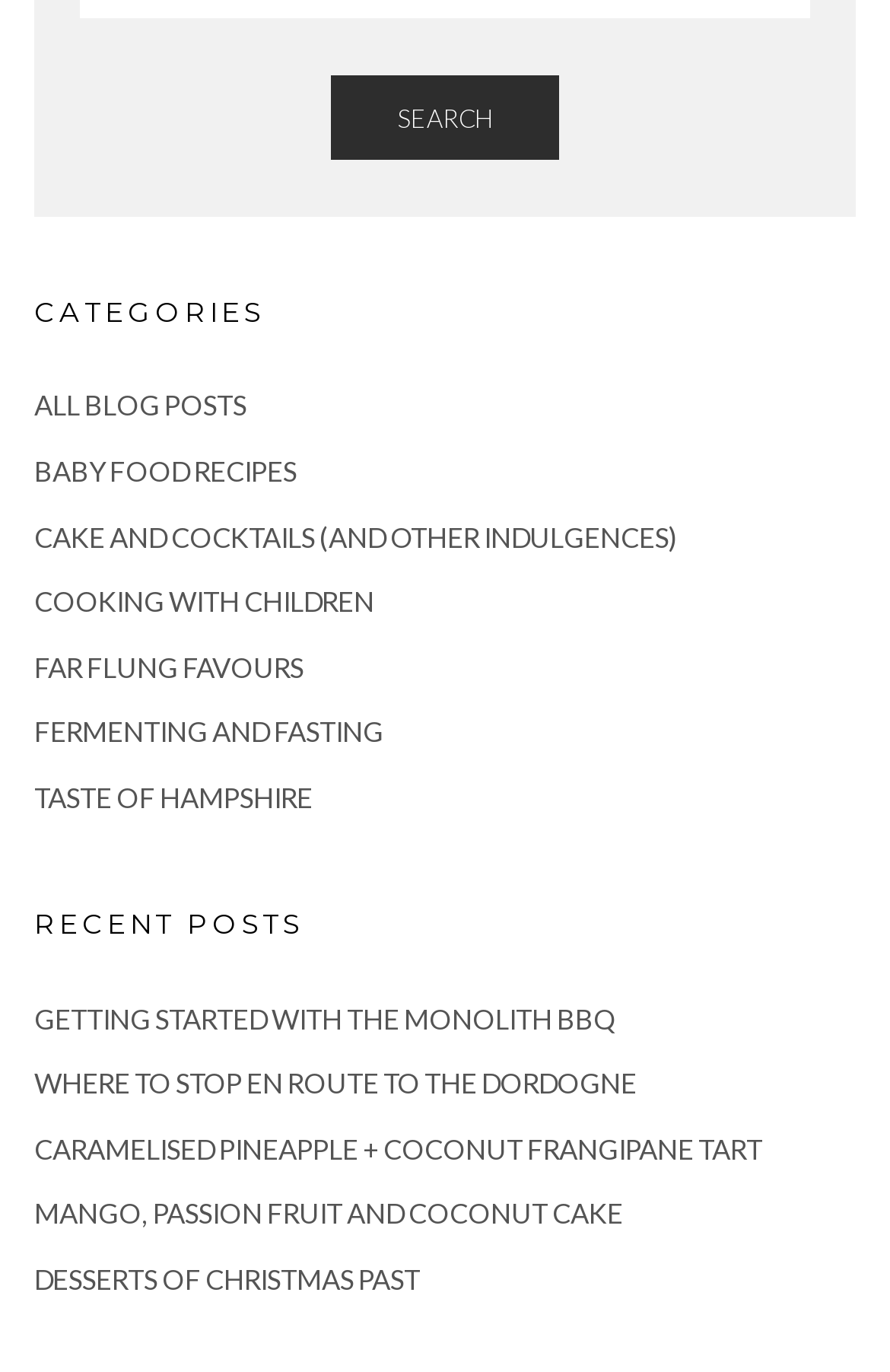Find the bounding box coordinates of the element to click in order to complete the given instruction: "View all blog posts."

[0.038, 0.284, 0.277, 0.309]